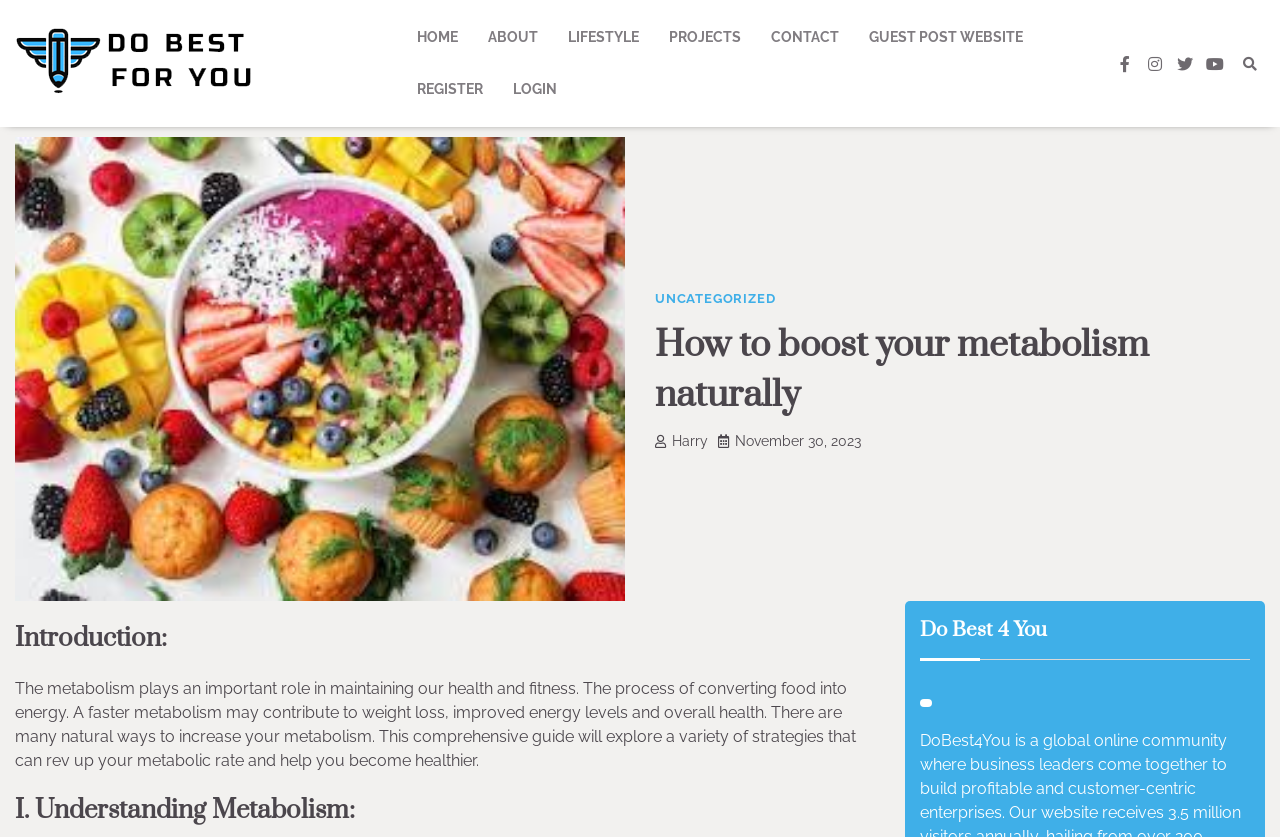How many sections are there in the article?
Answer the question with a thorough and detailed explanation.

I counted the number of sections in the article, which include 'Introduction:' and 'I. Understanding Metabolism:'.